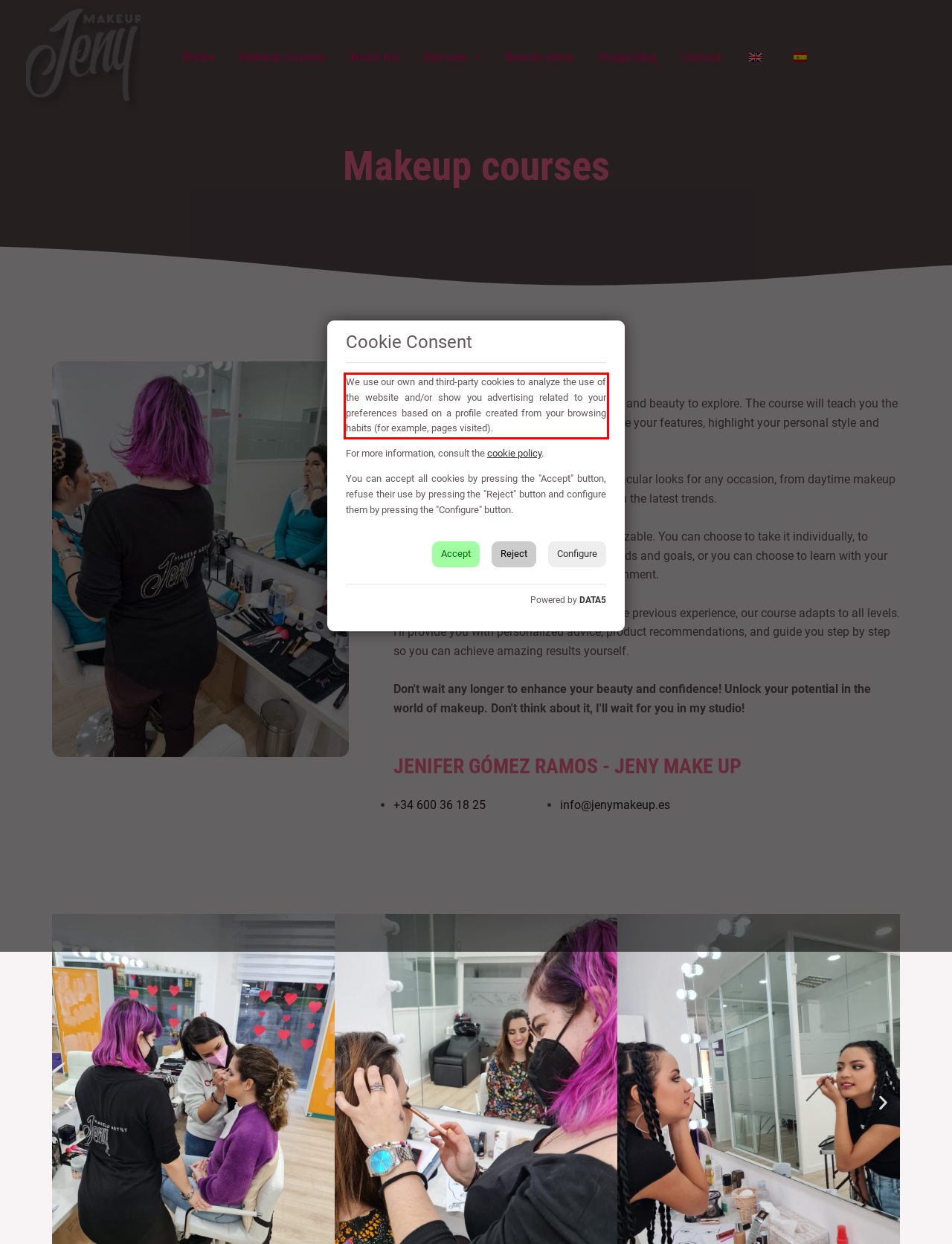Examine the screenshot of the webpage, locate the red bounding box, and perform OCR to extract the text contained within it.

We use our own and third-party cookies to analyze the use of the website and/or show you advertising related to your preferences based on a profile created from your browsing habits (for example, pages visited).